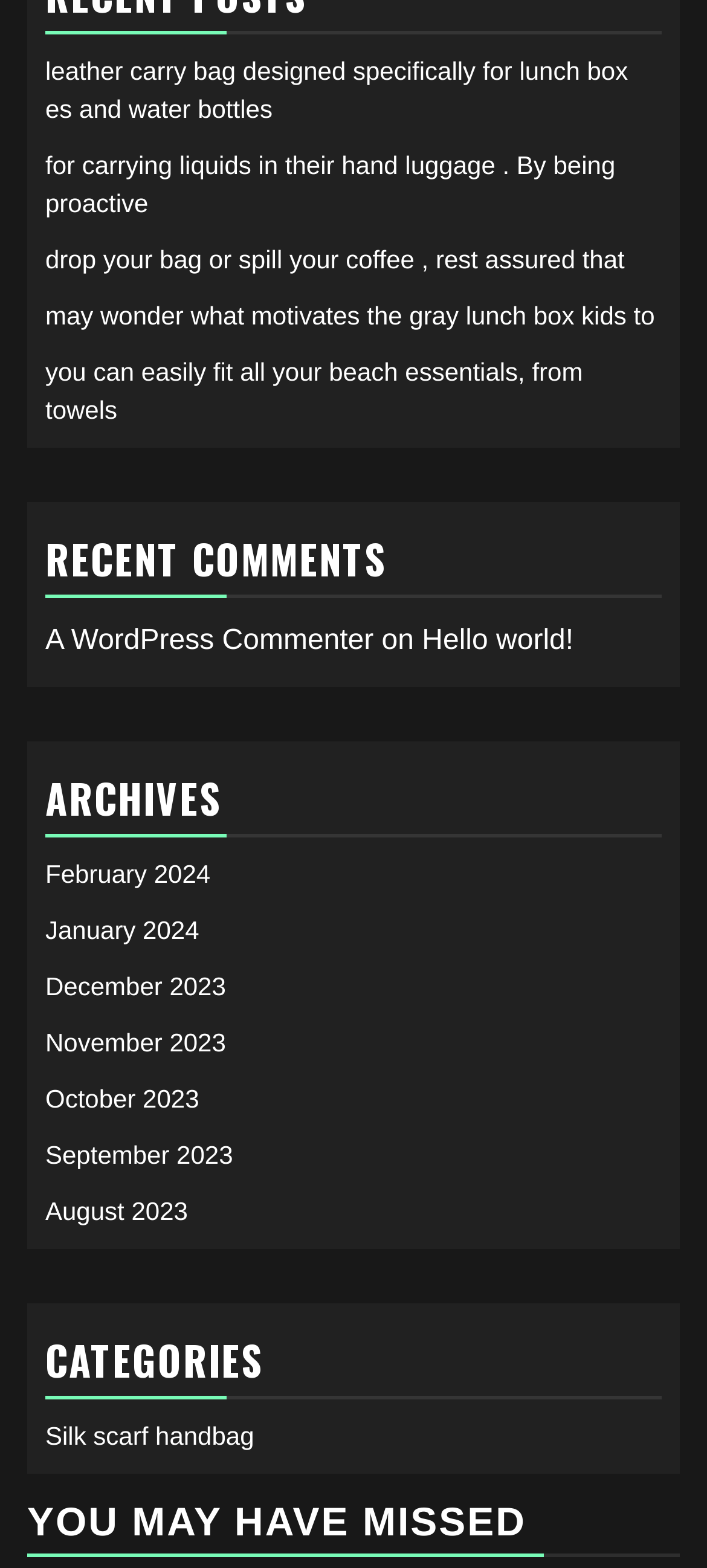Find the bounding box coordinates for the UI element that matches this description: "February 2024".

[0.064, 0.548, 0.298, 0.567]